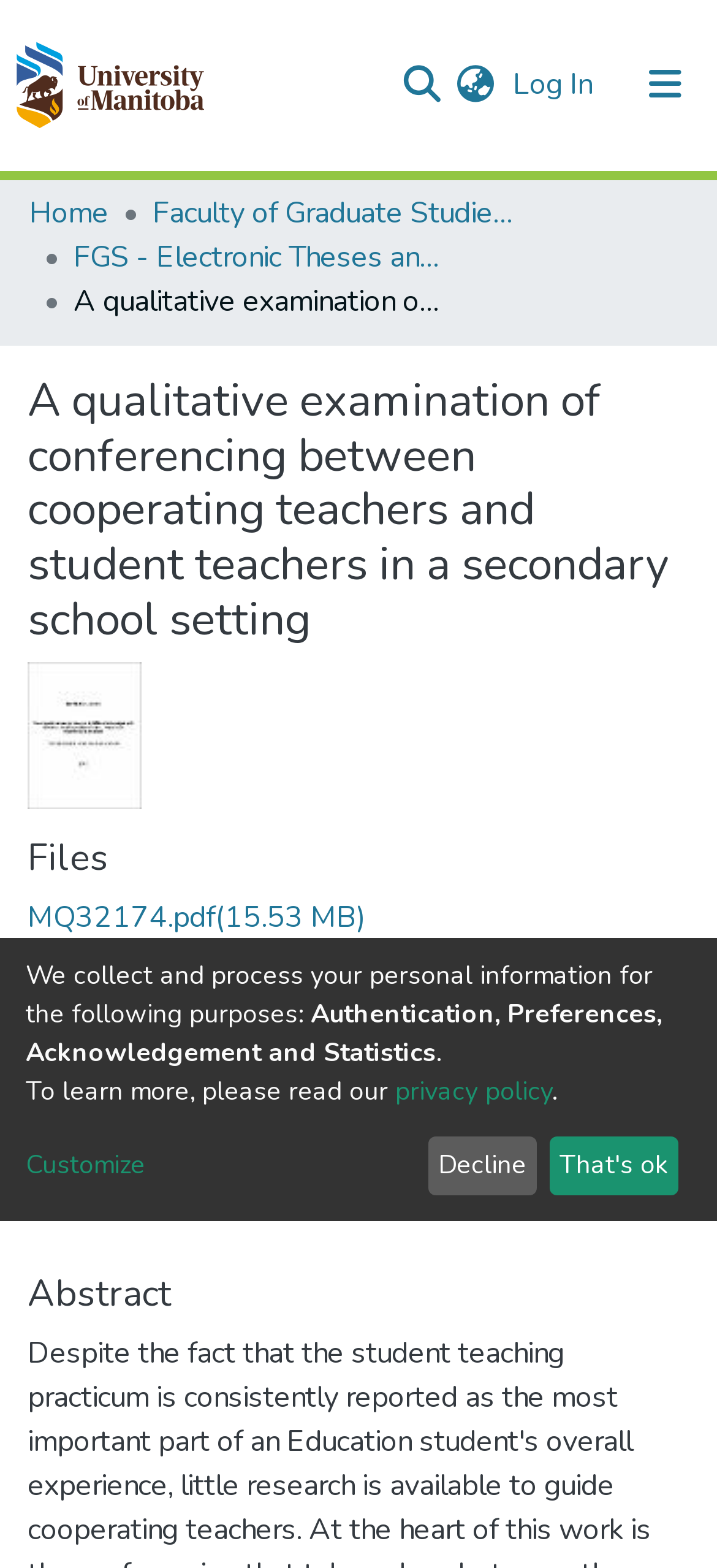Answer the question using only a single word or phrase: 
What is the file format of the downloadable file?

PDF